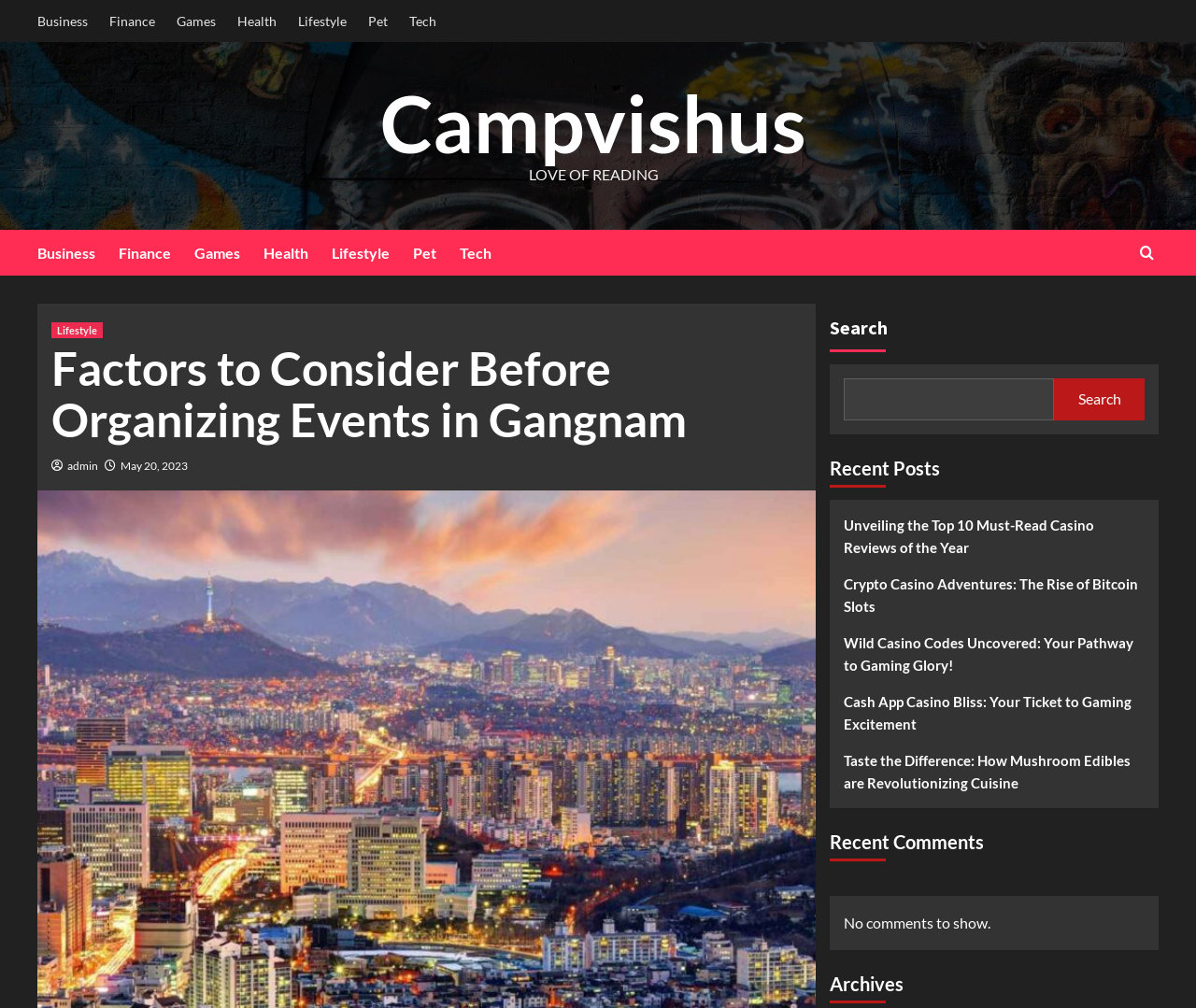Please mark the clickable region by giving the bounding box coordinates needed to complete this instruction: "Click on the 'PDFs' link".

None